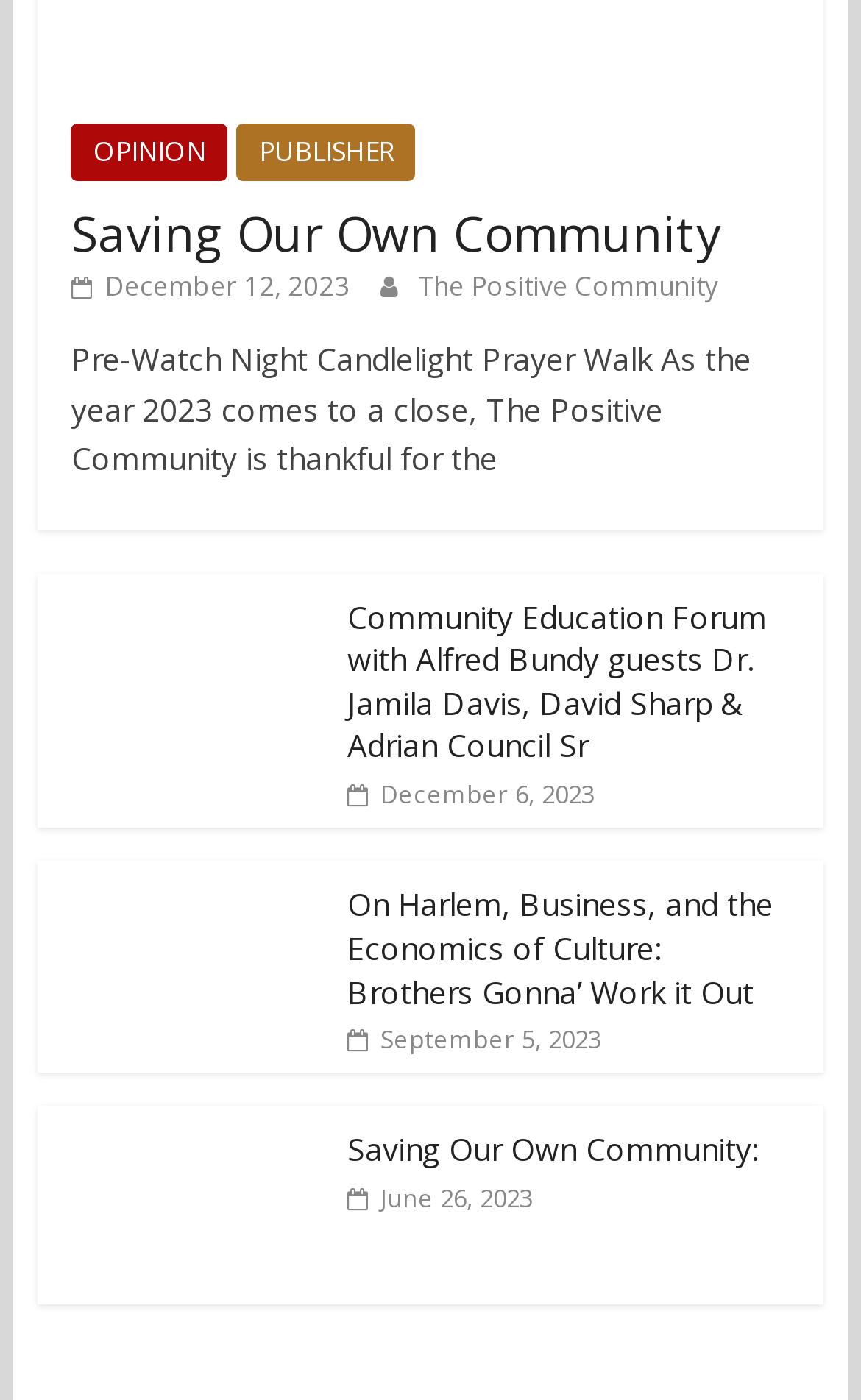Please identify the bounding box coordinates of the element on the webpage that should be clicked to follow this instruction: "Read the article 'Saving Our Own Community'". The bounding box coordinates should be given as four float numbers between 0 and 1, formatted as [left, top, right, bottom].

[0.083, 0.141, 0.836, 0.189]